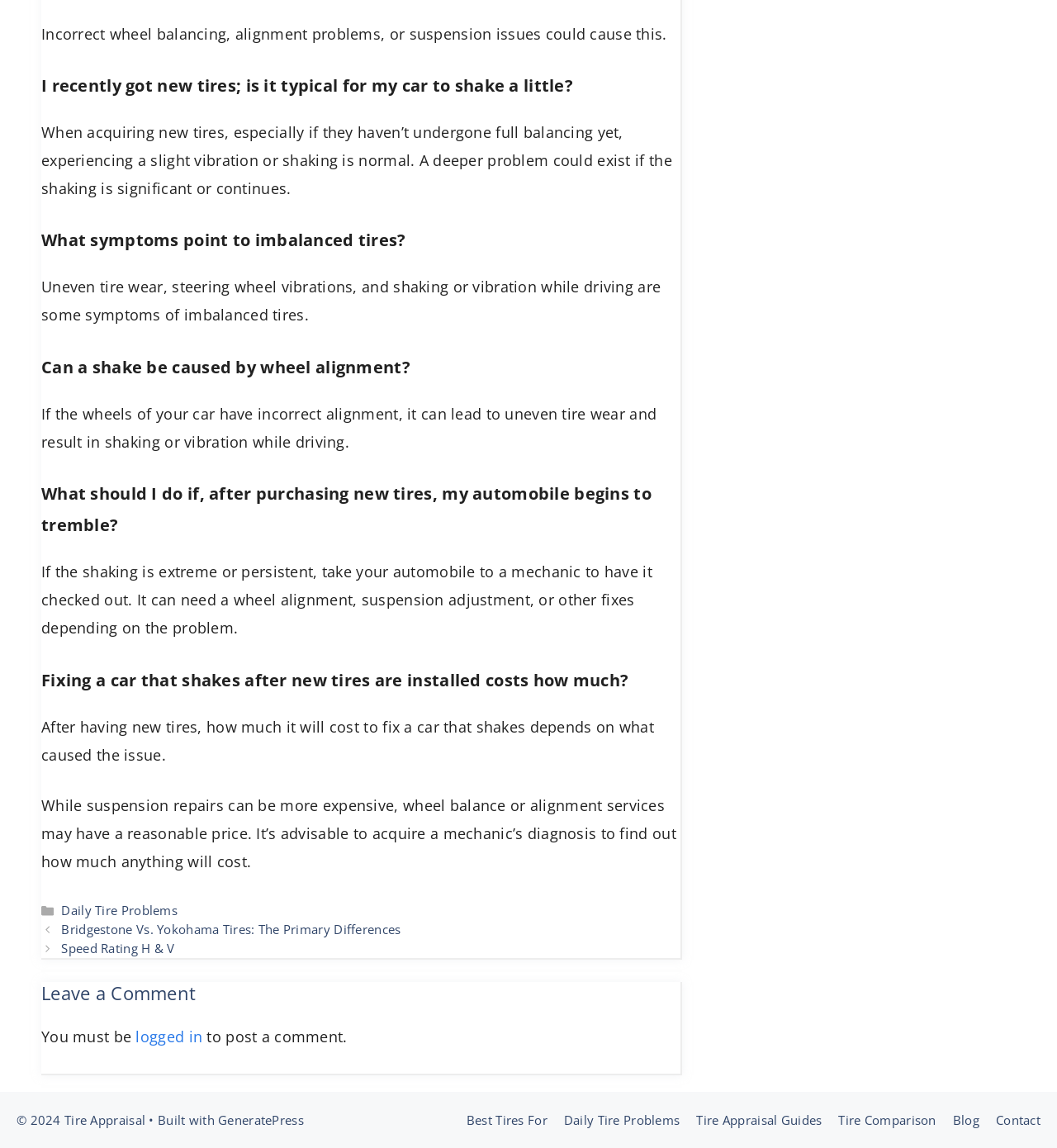Identify the bounding box coordinates of the part that should be clicked to carry out this instruction: "Click on 'Posts'".

[0.039, 0.801, 0.644, 0.834]